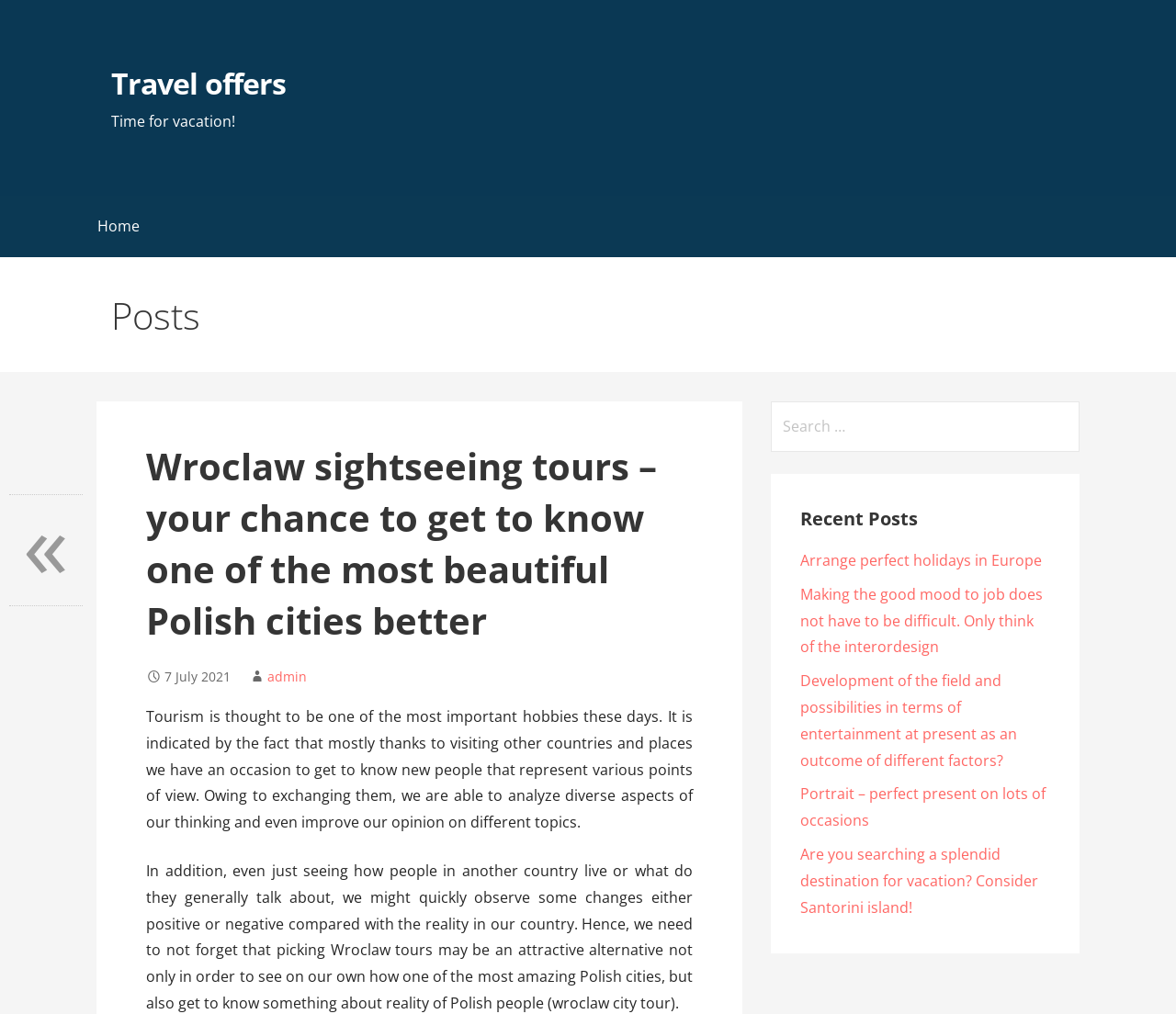Extract the text of the main heading from the webpage.

Wroclaw sightseeing tours – your chance to get to know one of the most beautiful Polish cities better